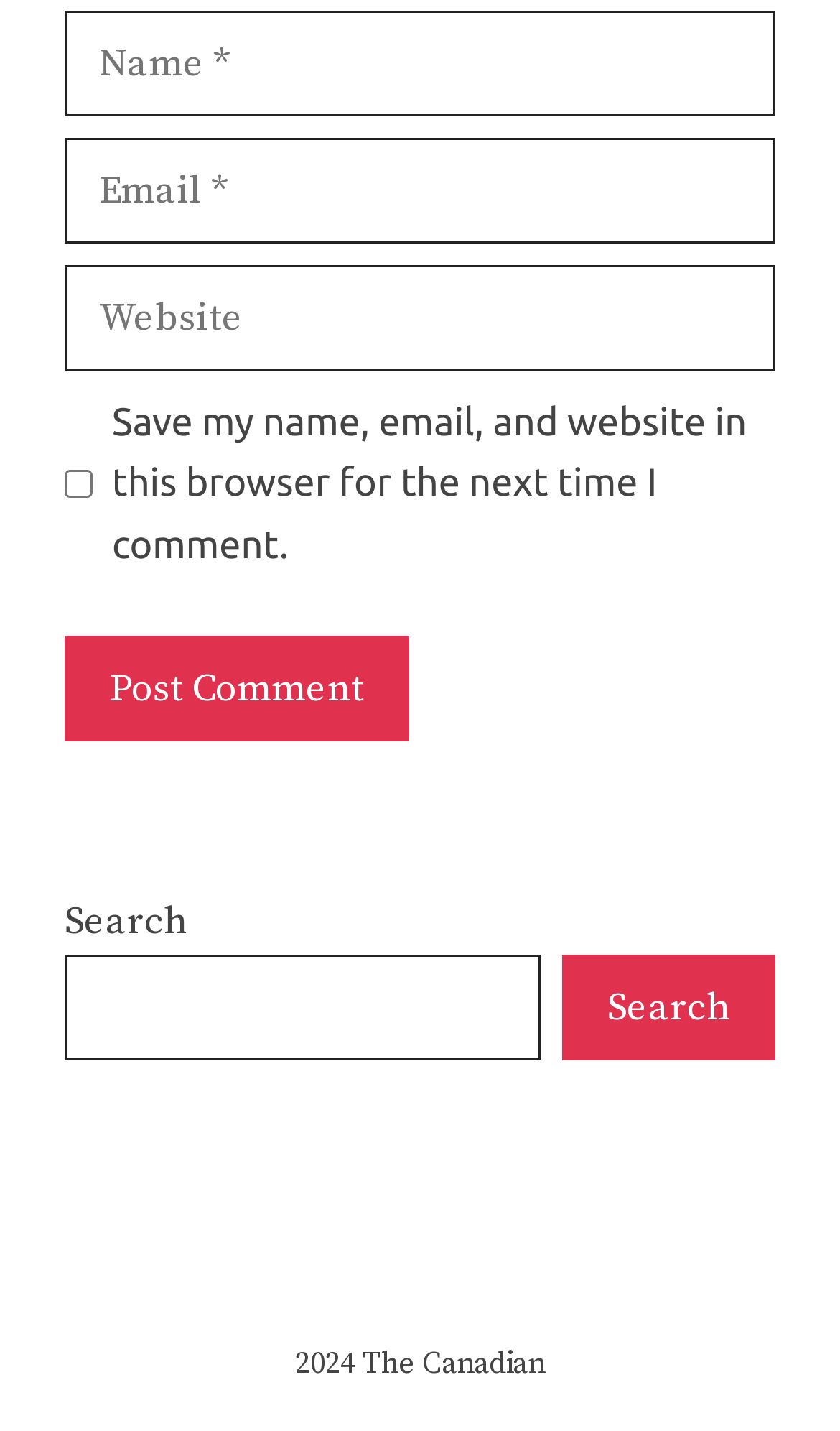What is the date mentioned at the bottom? From the image, respond with a single word or brief phrase.

2024